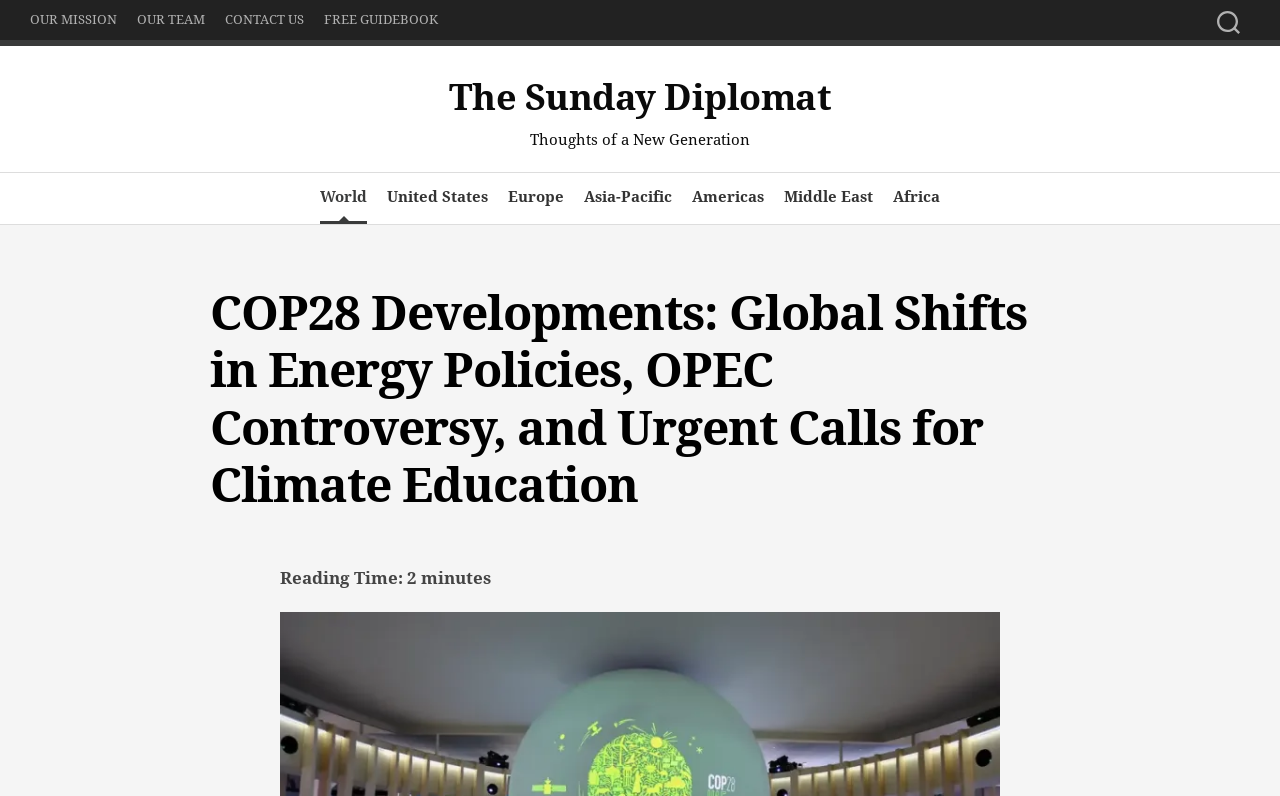Find the bounding box coordinates for the area that must be clicked to perform this action: "Get the FREE GUIDEBOOK".

[0.253, 0.013, 0.342, 0.038]